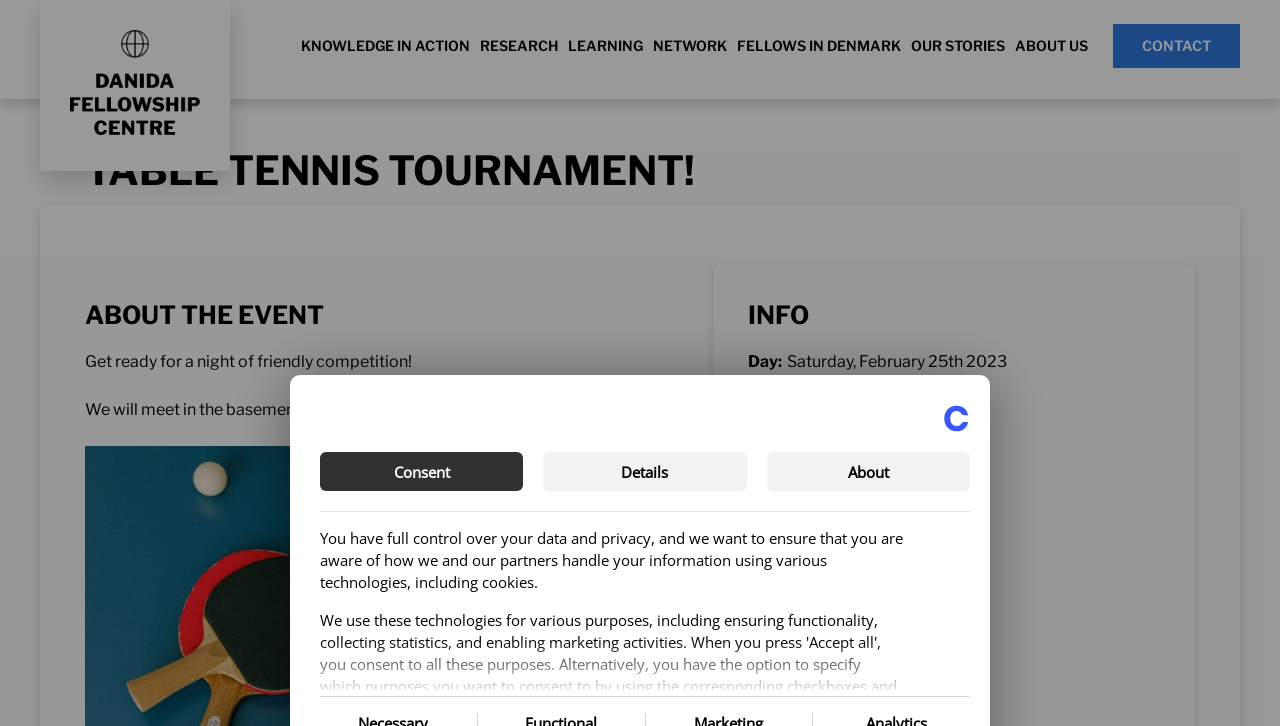Indicate the bounding box coordinates of the element that needs to be clicked to satisfy the following instruction: "View TABLE TENNIS TOURNAMENT details". The coordinates should be four float numbers between 0 and 1, i.e., [left, top, right, bottom].

[0.031, 0.202, 0.969, 0.282]